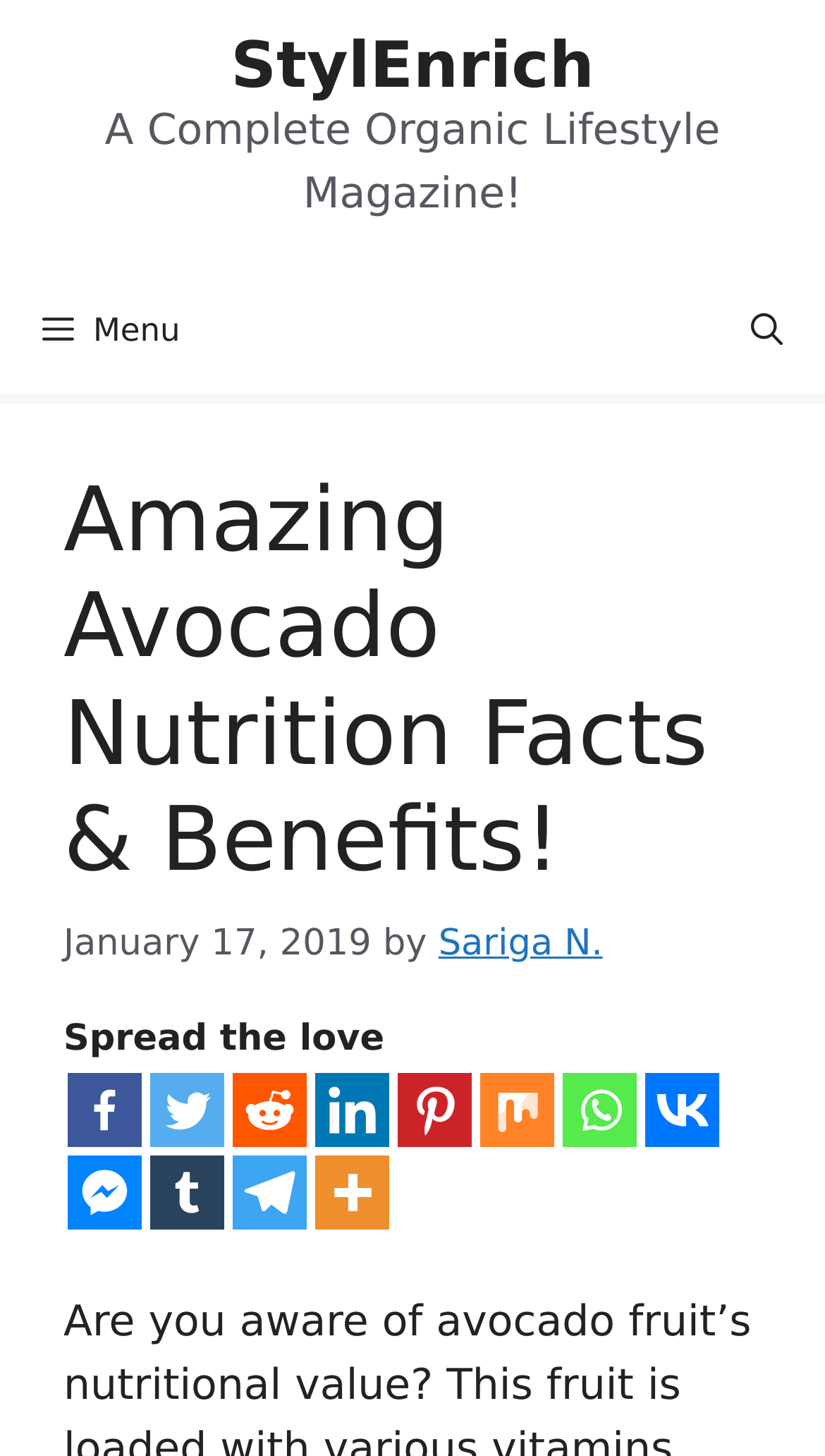Can you give a comprehensive explanation to the question given the content of the image?
What is the name of the author?

The name of the author can be found below the main heading, where it says 'by Sariga N.'.